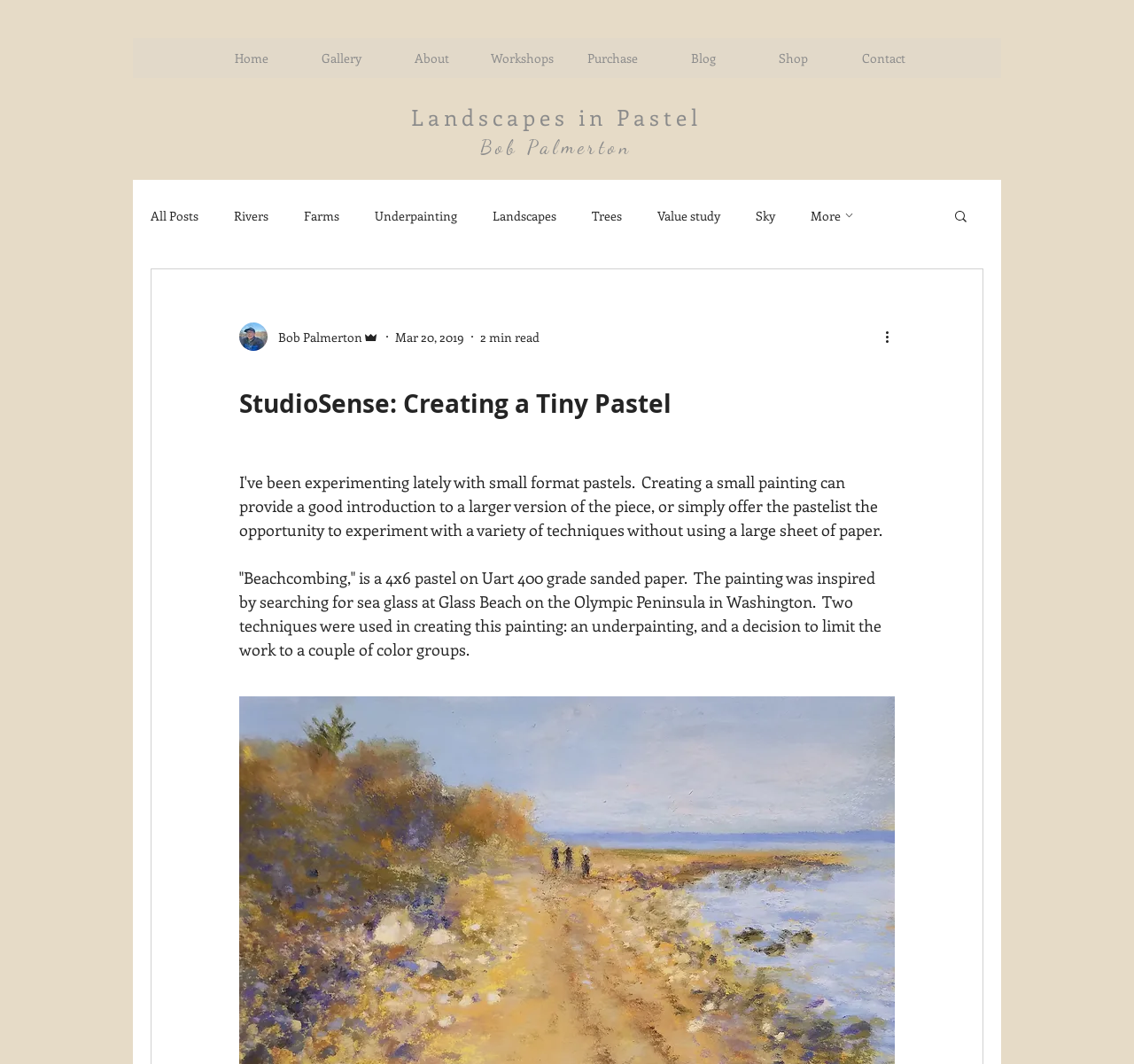Identify the primary heading of the webpage and provide its text.

StudioSense: Creating a Tiny Pastel